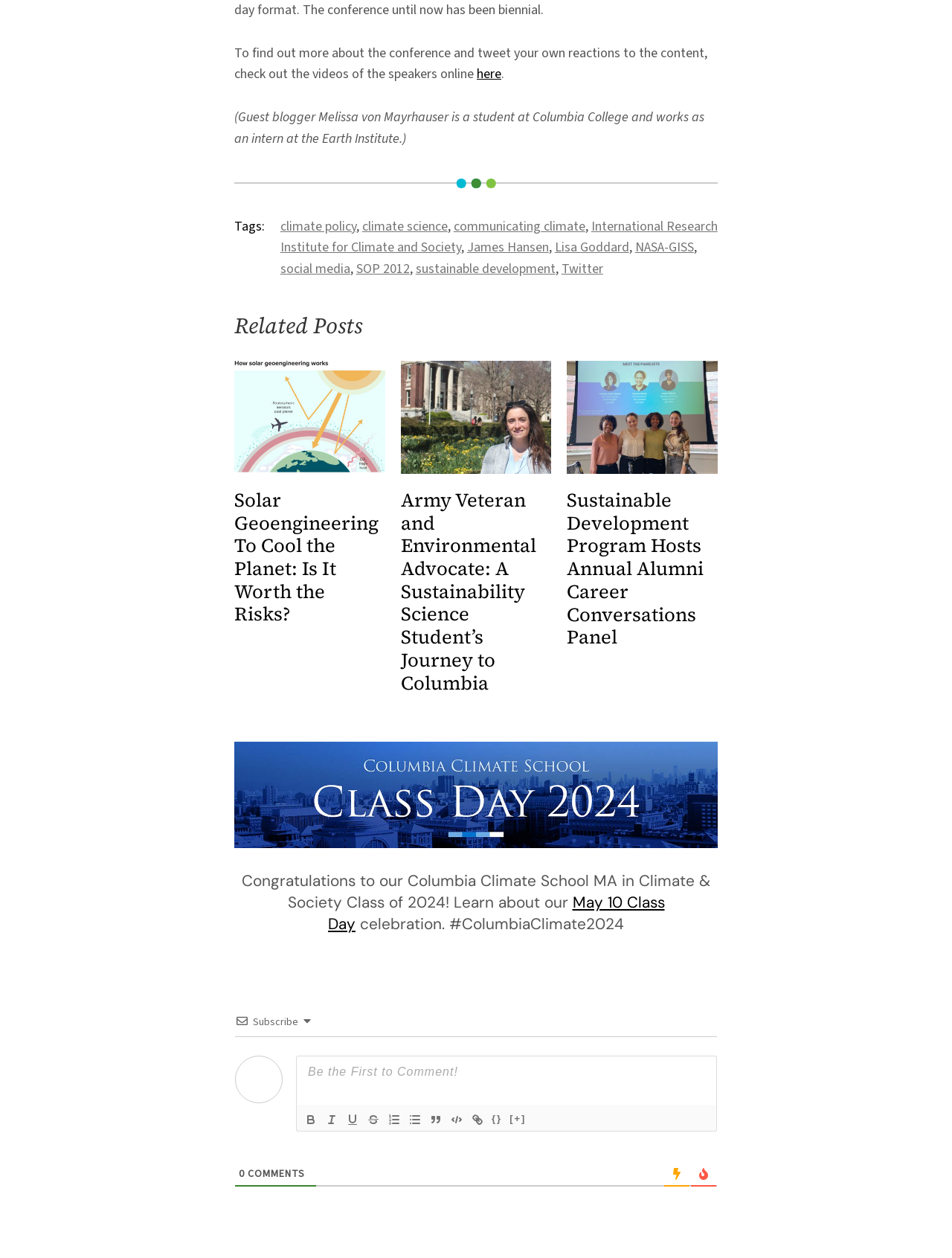Please identify the bounding box coordinates of the element on the webpage that should be clicked to follow this instruction: "Click on the 'here' link to check out the videos of the speakers online". The bounding box coordinates should be given as four float numbers between 0 and 1, formatted as [left, top, right, bottom].

[0.501, 0.052, 0.527, 0.066]